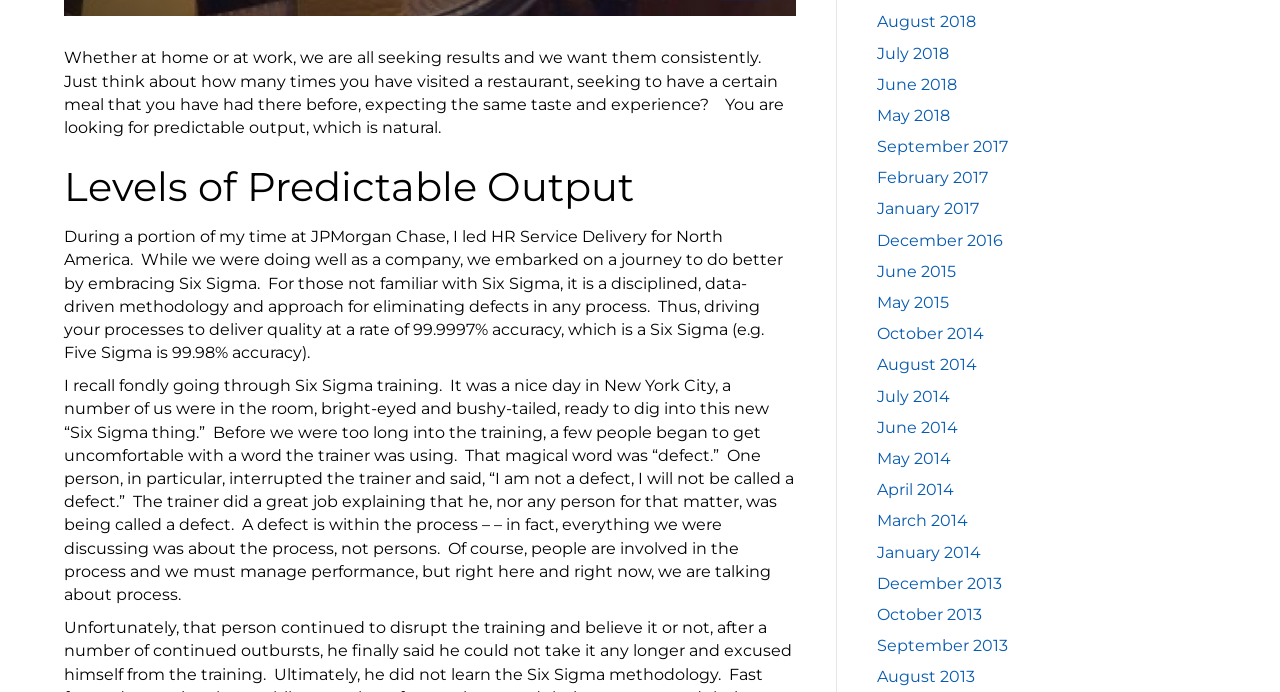Identify the bounding box coordinates of the area that should be clicked in order to complete the given instruction: "Click on June 2018". The bounding box coordinates should be four float numbers between 0 and 1, i.e., [left, top, right, bottom].

[0.685, 0.108, 0.748, 0.135]